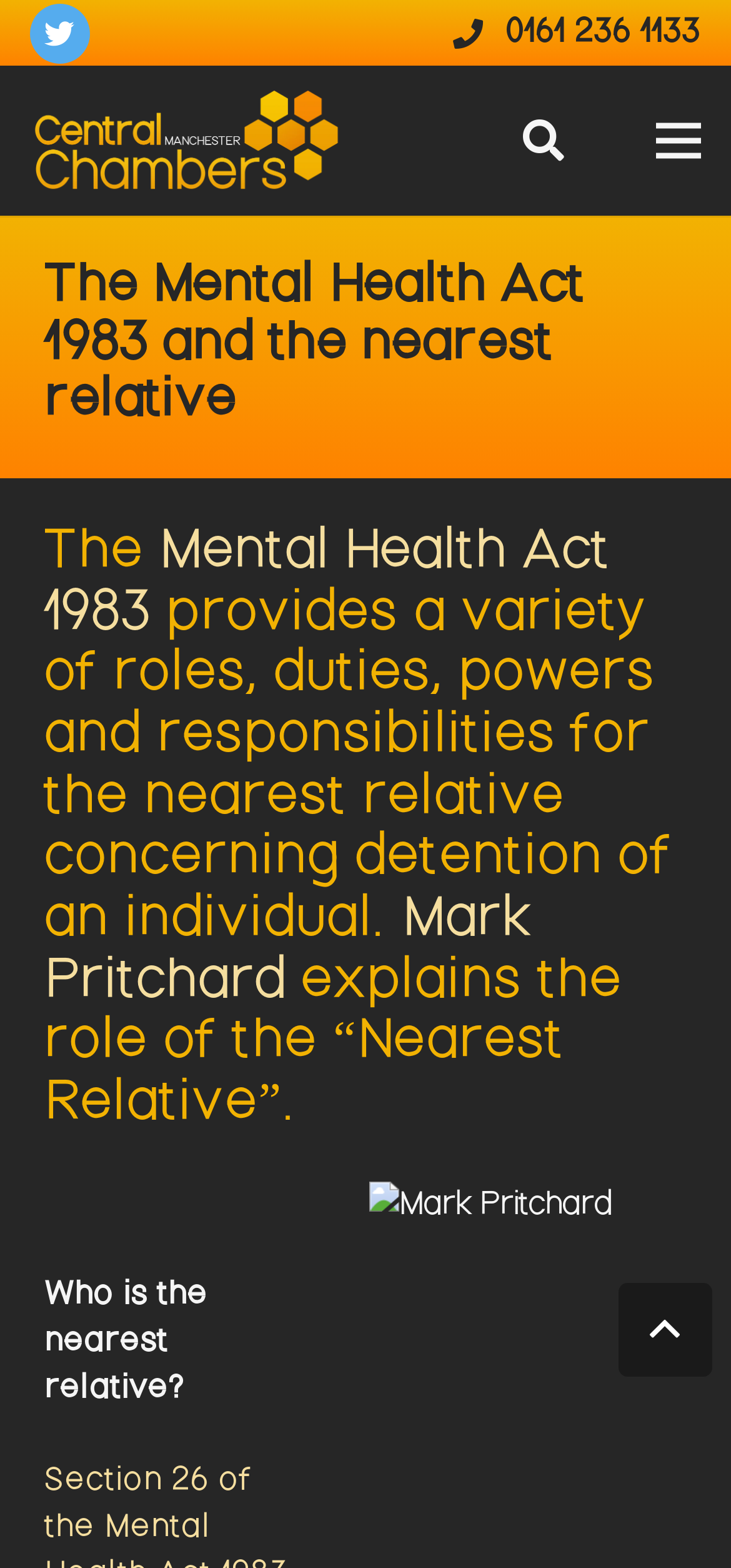Please provide the bounding box coordinates for the element that needs to be clicked to perform the following instruction: "Read about the Mental Health Act 1983". The coordinates should be given as four float numbers between 0 and 1, i.e., [left, top, right, bottom].

[0.062, 0.335, 0.835, 0.409]